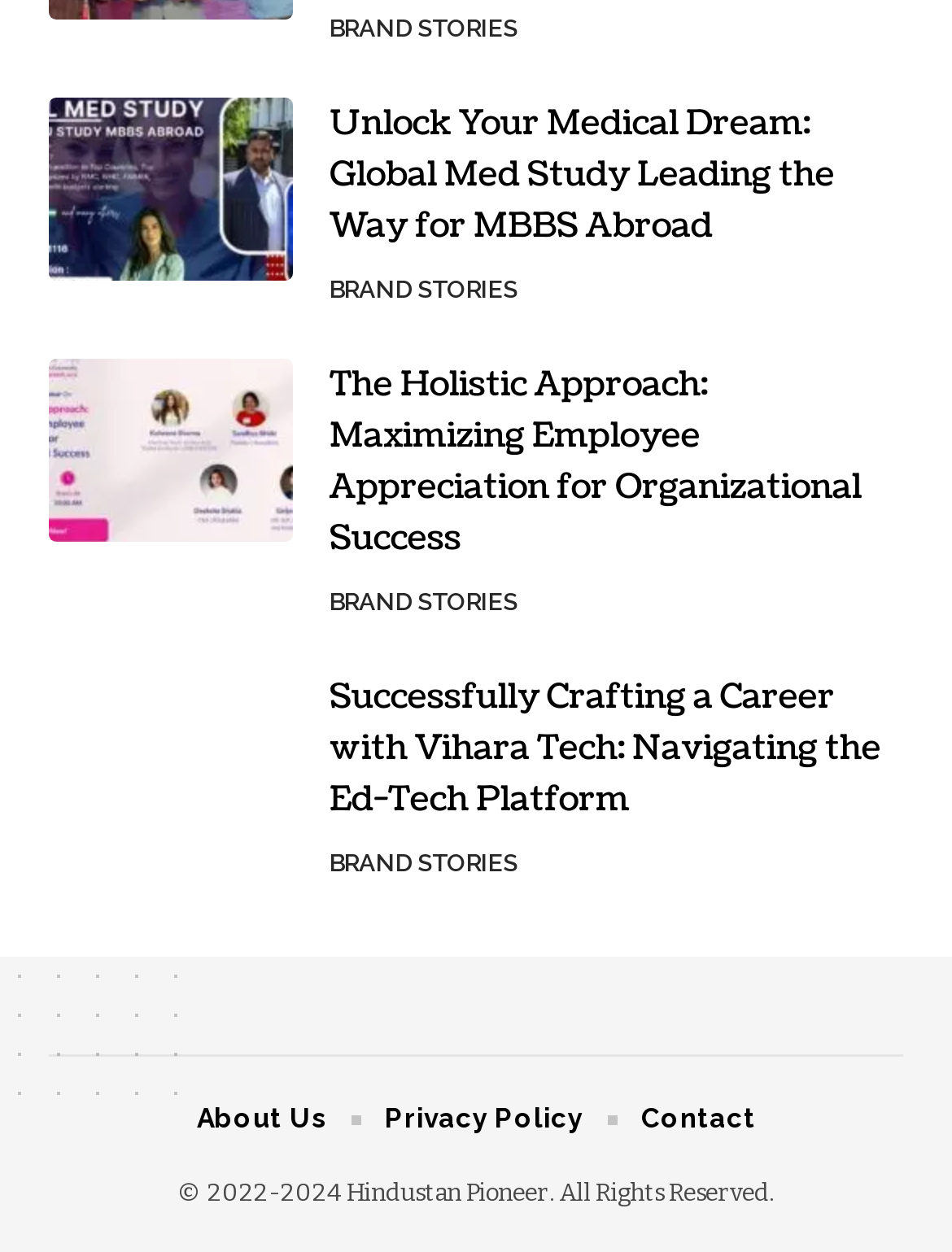What is the copyright year range?
Respond to the question with a well-detailed and thorough answer.

I found the copyright information at the bottom of the webpage, which states '© 2022-2024 Hindustan Pioneer. All Rights Reserved', and extracted the year range from it.